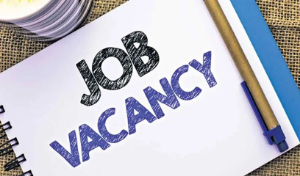What objects are nearby the announcement?
Provide a one-word or short-phrase answer based on the image.

Pen and stationery items